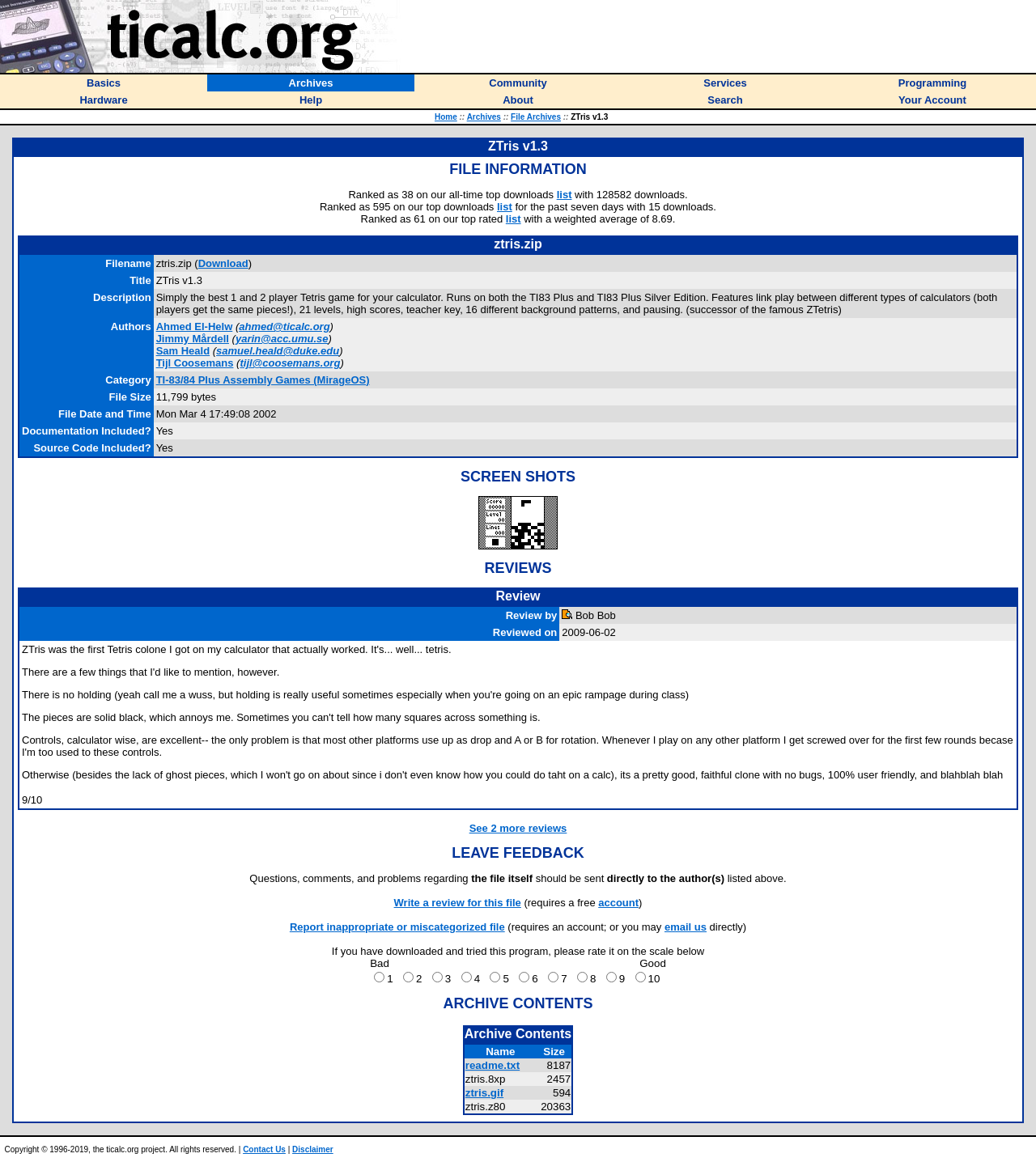Determine the bounding box coordinates of the UI element described below. Use the format (top-left x, top-left y, bottom-right x, bottom-right y) with floating point numbers between 0 and 1: ztris.gif

[0.449, 0.935, 0.486, 0.946]